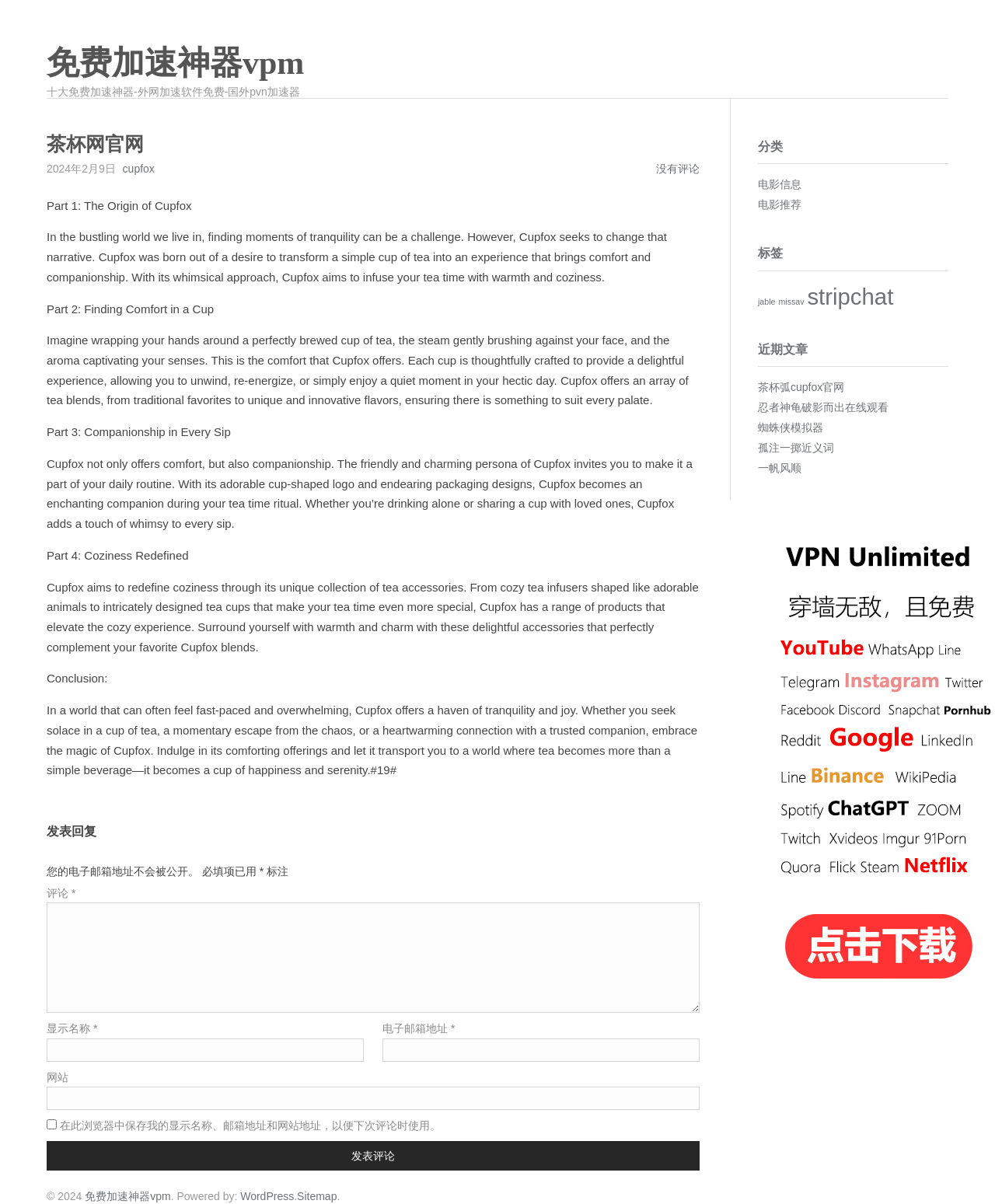Please indicate the bounding box coordinates of the element's region to be clicked to achieve the instruction: "View the '近期文章' section". Provide the coordinates as four float numbers between 0 and 1, i.e., [left, top, right, bottom].

[0.762, 0.276, 0.953, 0.396]